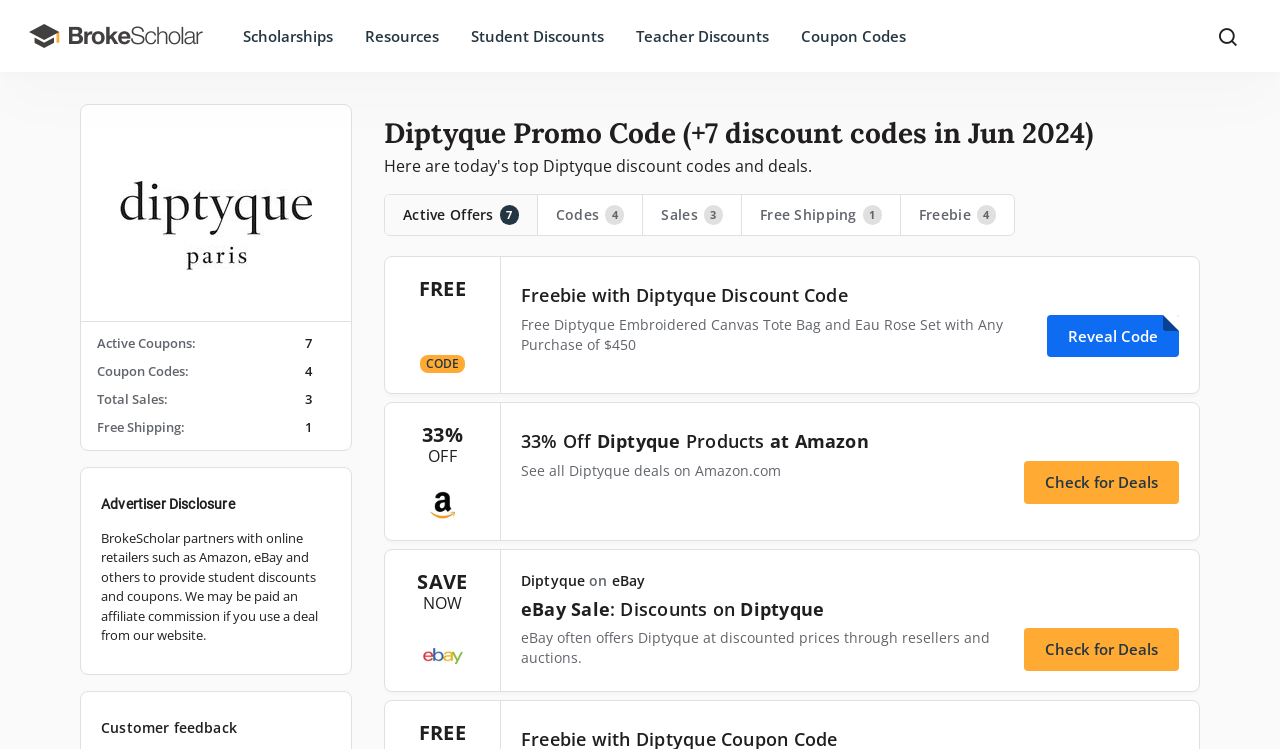Reply to the question with a brief word or phrase: What is the discount on Diptyque products at Amazon?

33% OFF